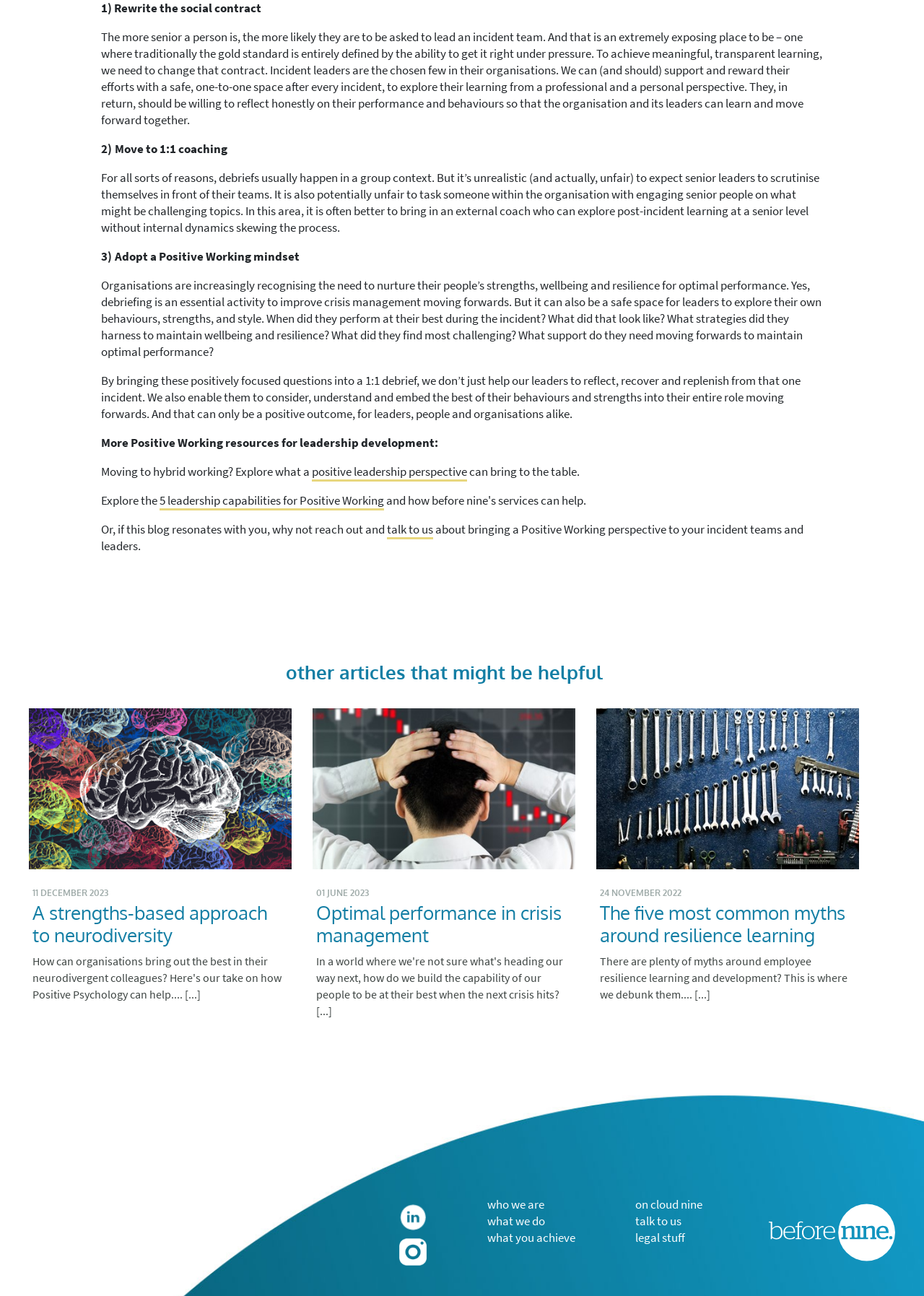Identify the bounding box coordinates of the part that should be clicked to carry out this instruction: "Explore the 5 leadership capabilities for Positive Working".

[0.173, 0.38, 0.416, 0.394]